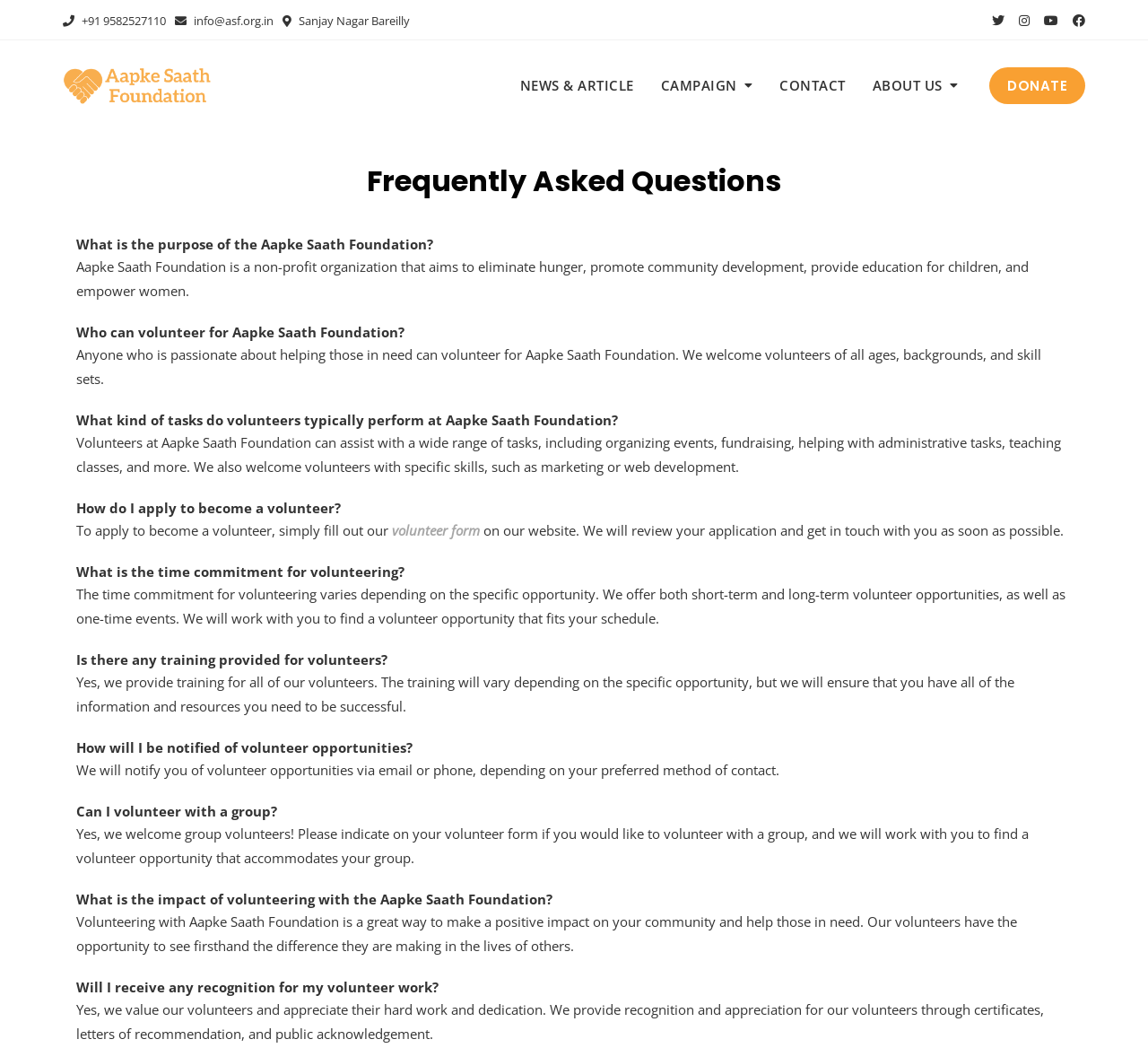What kind of tasks do volunteers typically perform at Aapke Saath Foundation?
Based on the image content, provide your answer in one word or a short phrase.

Organizing events, fundraising, administrative tasks, teaching classes, and more